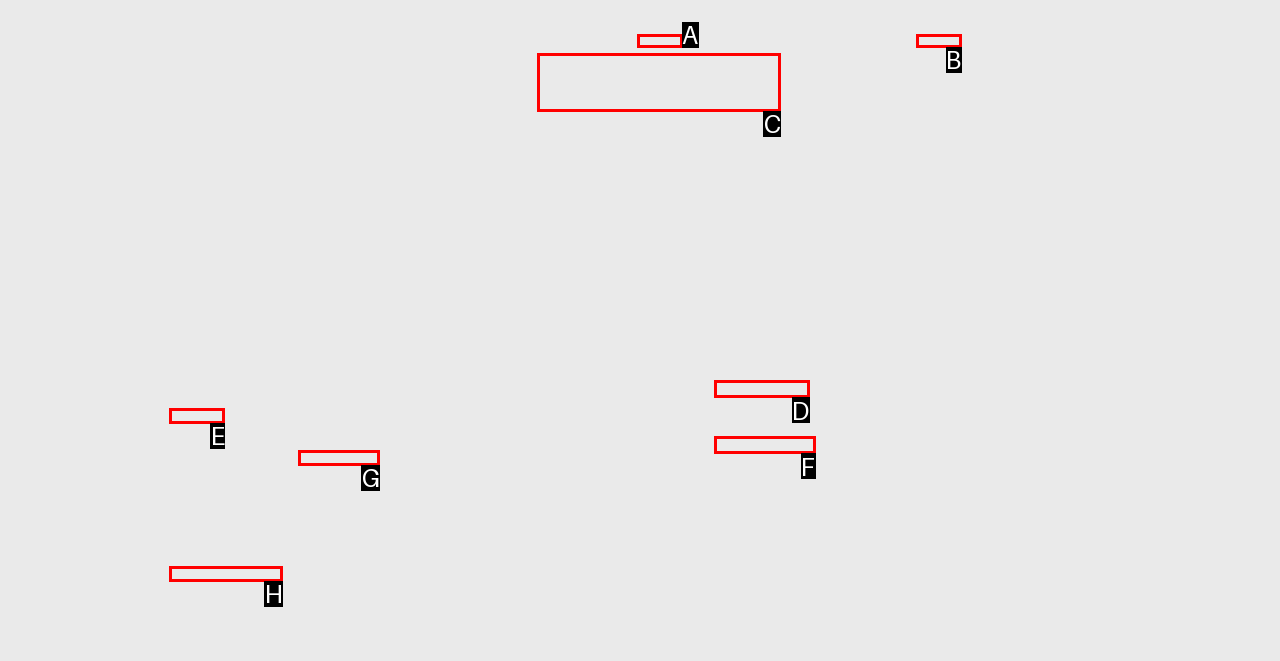Determine which UI element I need to click to achieve the following task: Read the article 10 Notable Poisonings From The Ancient World Provide your answer as the letter of the selected option.

C